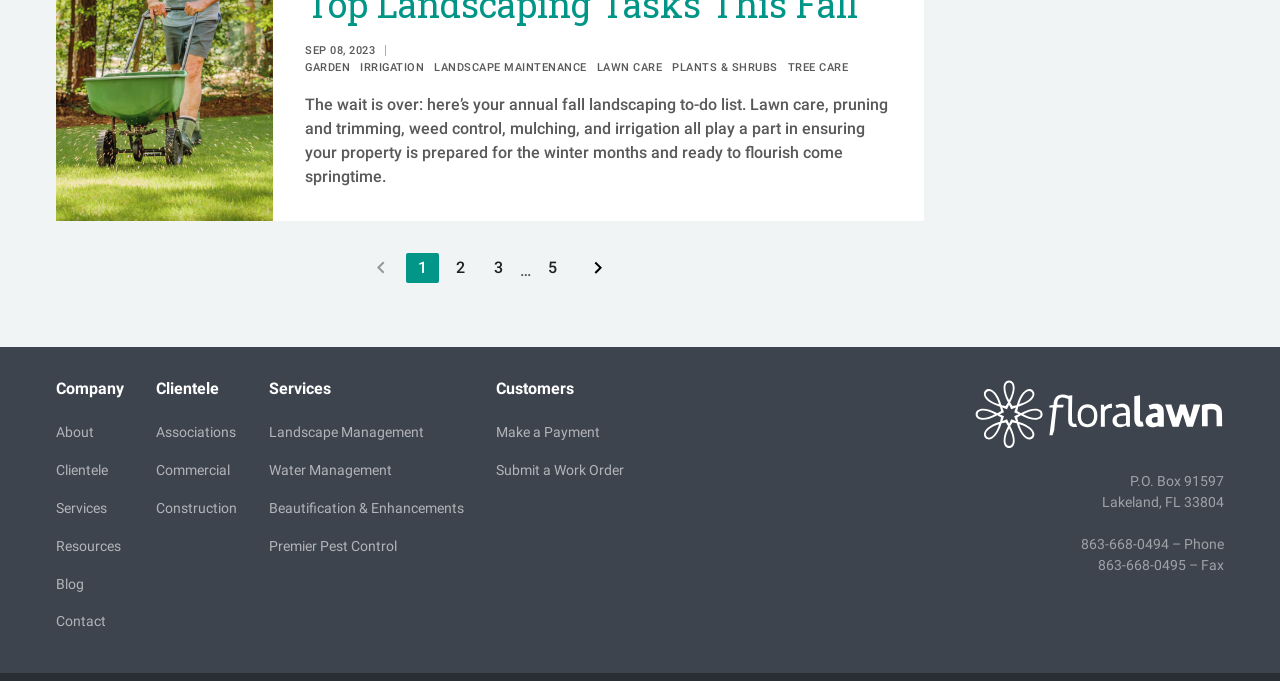Pinpoint the bounding box coordinates of the element to be clicked to execute the instruction: "Click on the 'GARDEN' link".

[0.238, 0.089, 0.273, 0.108]